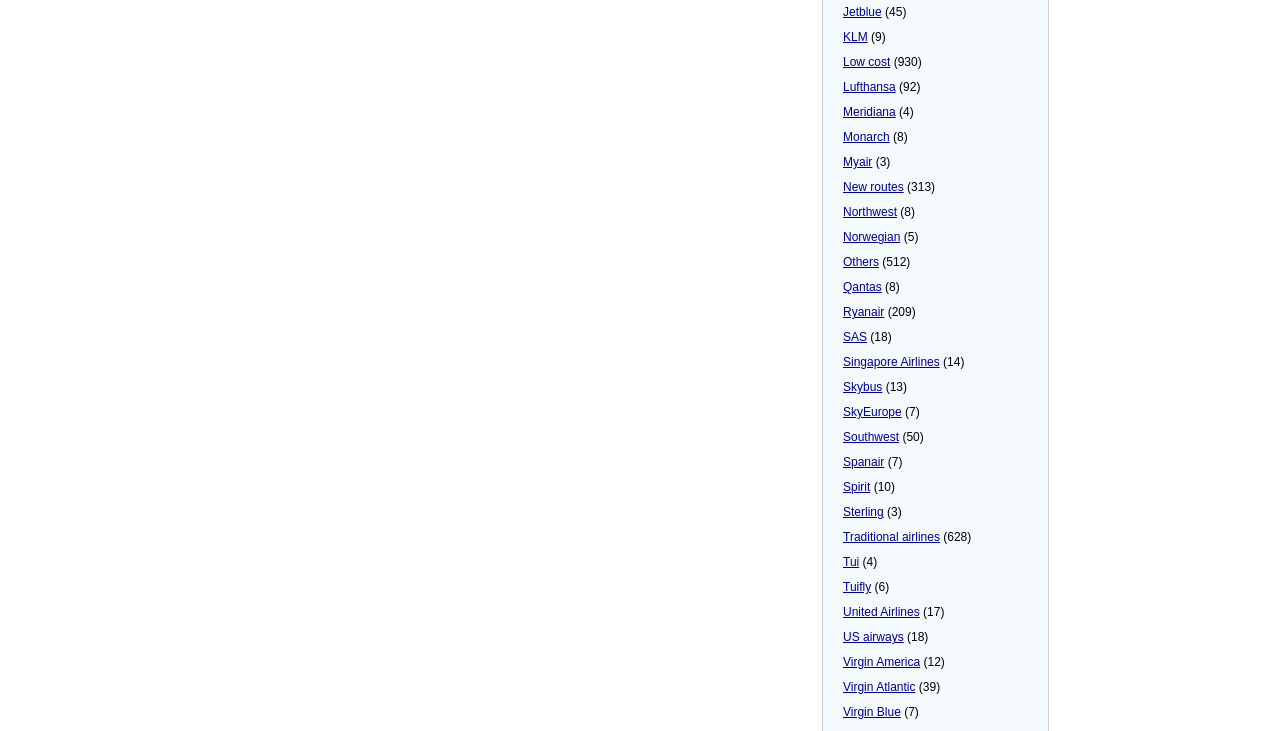Please locate the bounding box coordinates of the element that should be clicked to complete the given instruction: "Visit Low cost".

[0.659, 0.076, 0.696, 0.095]